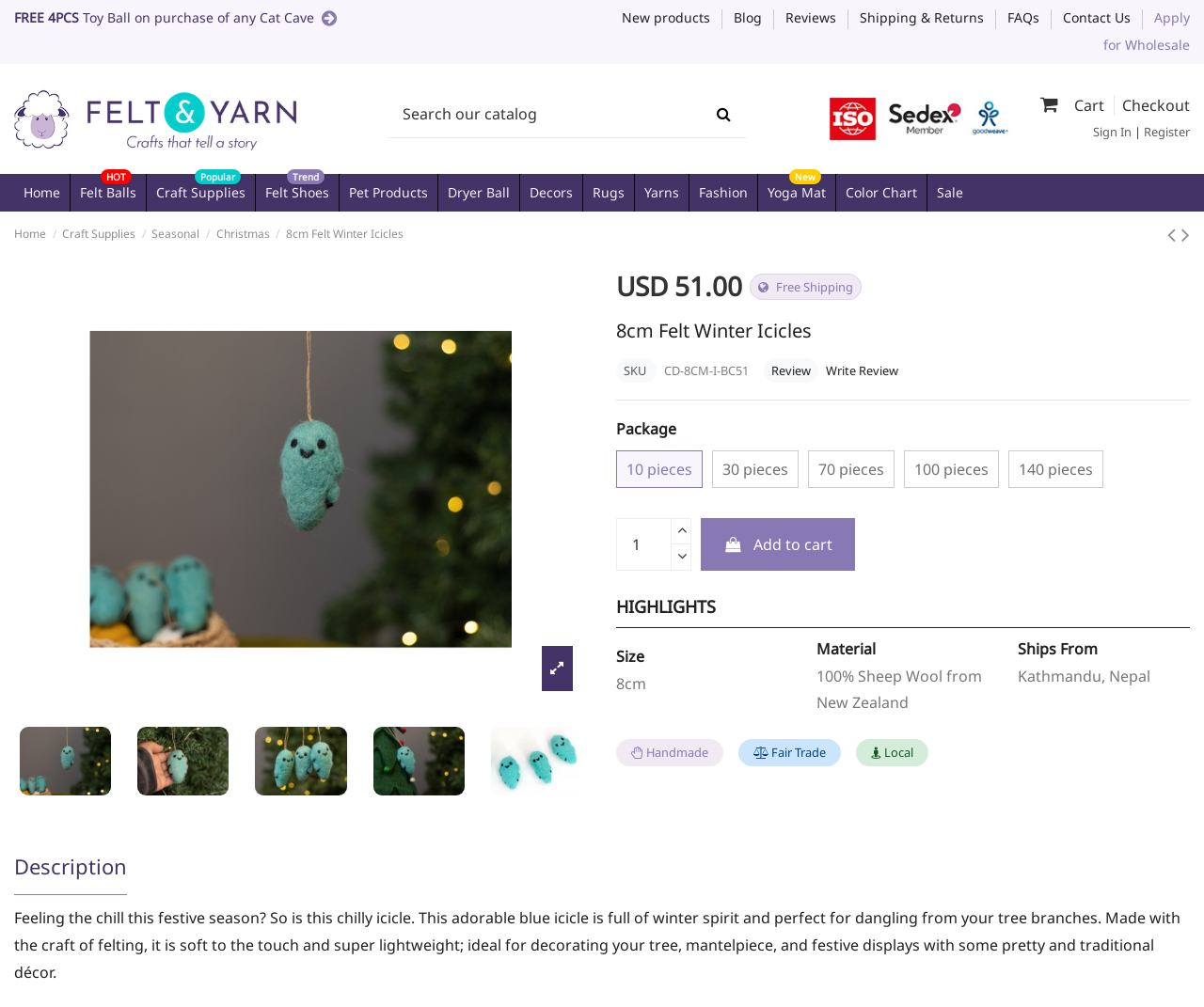Describe all the key features and sections of the webpage thoroughly.

This webpage is an e-commerce product page for a 8cm Felt Winter Icicle decoration. At the top, there is a header section with a list of links to various categories, including "New products", "Blog", "Reviews", and more. Below the header, there is a search bar and a cart icon with a link to checkout.

The main content of the page is dedicated to the product, with a large image of the icicle decoration taking up most of the top half of the page. There are multiple images of the product from different angles, which can be scrolled through.

Below the images, there is a product description section with the title "8cm Felt Winter Icicles" and a price of USD $51.00. There is also a "Free Shipping" notice. The product details include a SKU number, a review section, and a package option section where customers can choose the quantity of the product they want to purchase.

The package options are presented as radio buttons, with choices ranging from 10 pieces to 140 pieces. There is also a spin button to adjust the quantity. Below the package options, there is an "Add to cart" button.

Further down the page, there is a "HIGHLIGHTS" section that lists the product's features, including its size and material. The page also has links to navigate to the previous or next product, as well as a link to write a review.